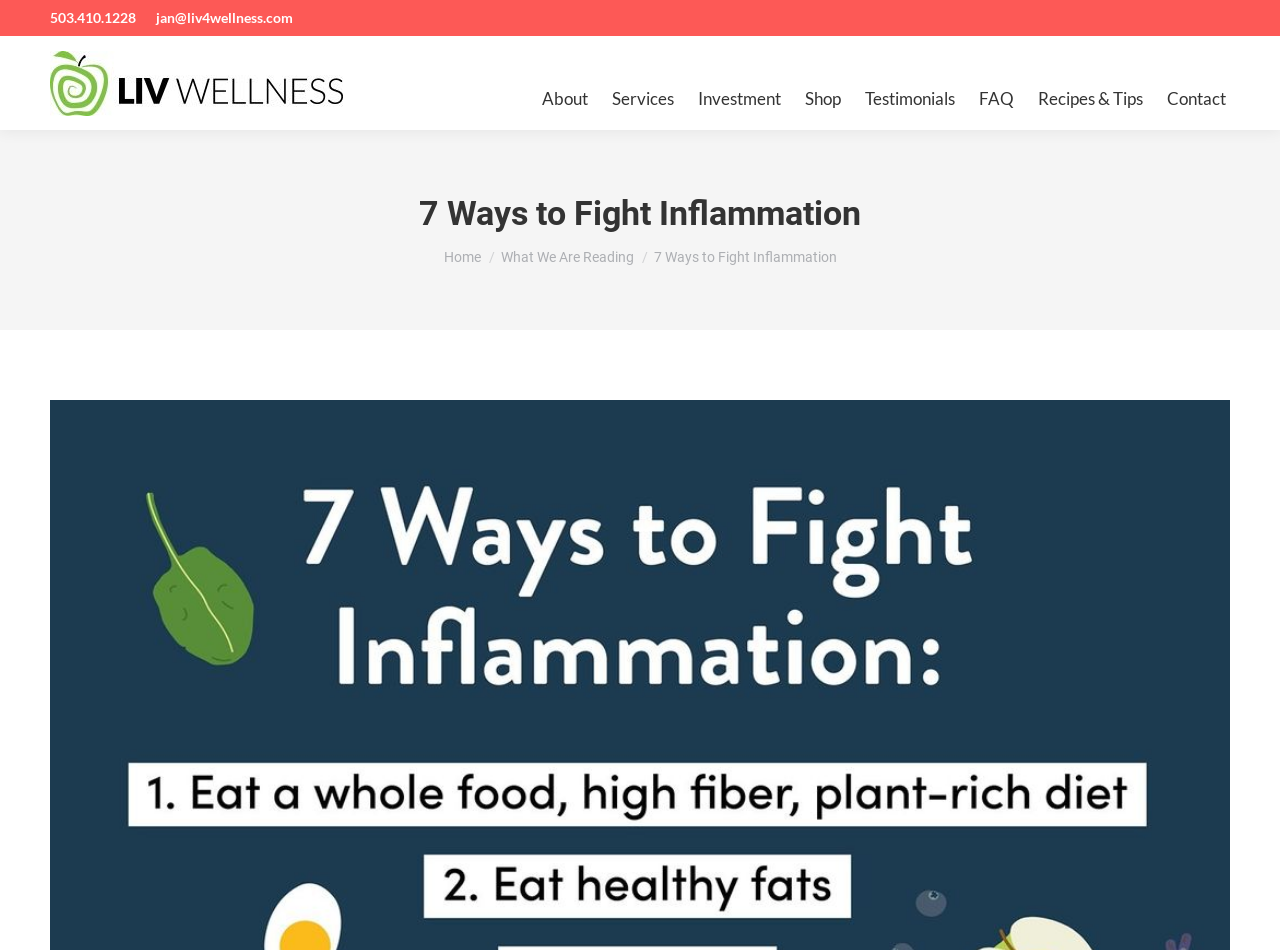Offer an in-depth caption of the entire webpage.

The webpage is about fighting inflammation, with a focus on its connection to chronic illnesses such as heart disease, obesity, diabetes, dementia, and depression. 

At the top left corner, there are two phone numbers and an email address, '503.410.1228' and 'jan@liv4wellness.com', respectively, which are likely contact information for the Liv Wellness organization. Next to these, there is a link to the Liv Wellness website, accompanied by a small image of the organization's logo.

Below these contact details, there is a navigation menu with eight links: 'About', 'Services', 'Investment', 'Shop', 'Testimonials', 'FAQ', 'Recipes & Tips', and 'Contact'. These links are arranged horizontally, taking up most of the top section of the page.

The main content of the page is headed by a large title, '7 Ways to Fight Inflammation', which is centered on the page. Below this title, there is a breadcrumb trail indicating the current page location, with links to 'Home' and 'What We Are Reading'. The main article or content of the page is not explicitly described in the accessibility tree, but it likely follows this breadcrumb trail.